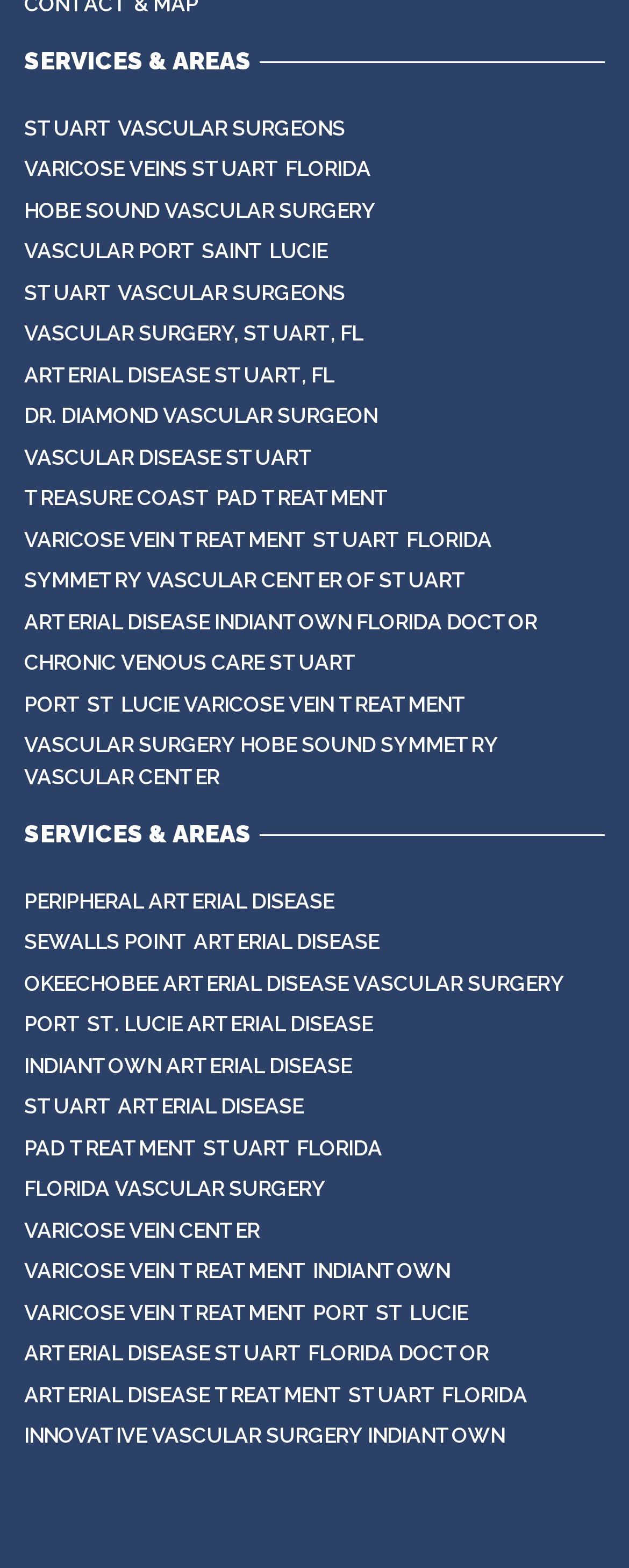Please locate the UI element described by "Vascular Disease Stuart" and provide its bounding box coordinates.

[0.038, 0.279, 0.5, 0.305]